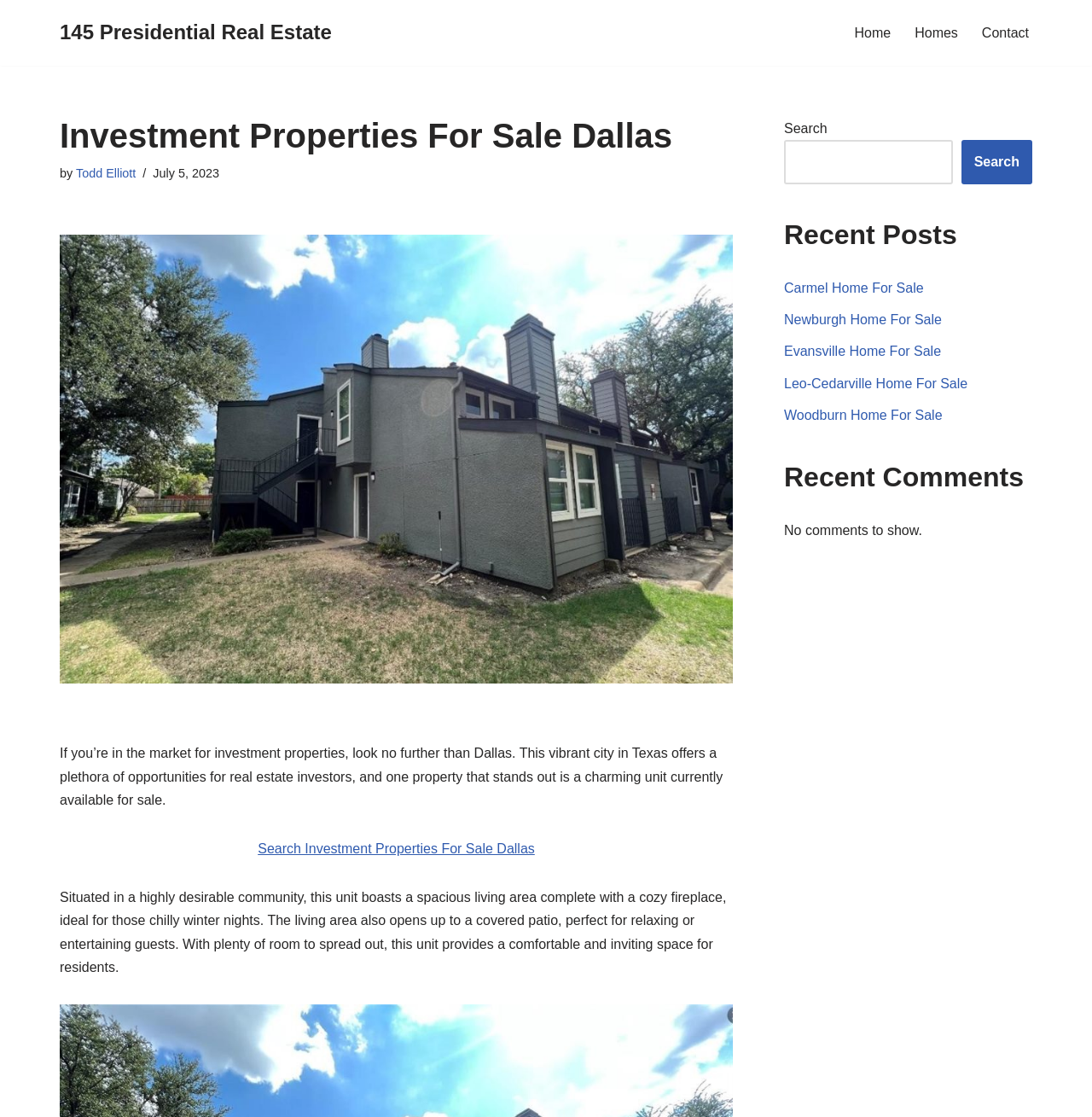What is the date of the investment property posting?
Using the image as a reference, answer the question with a short word or phrase.

July 5, 2023